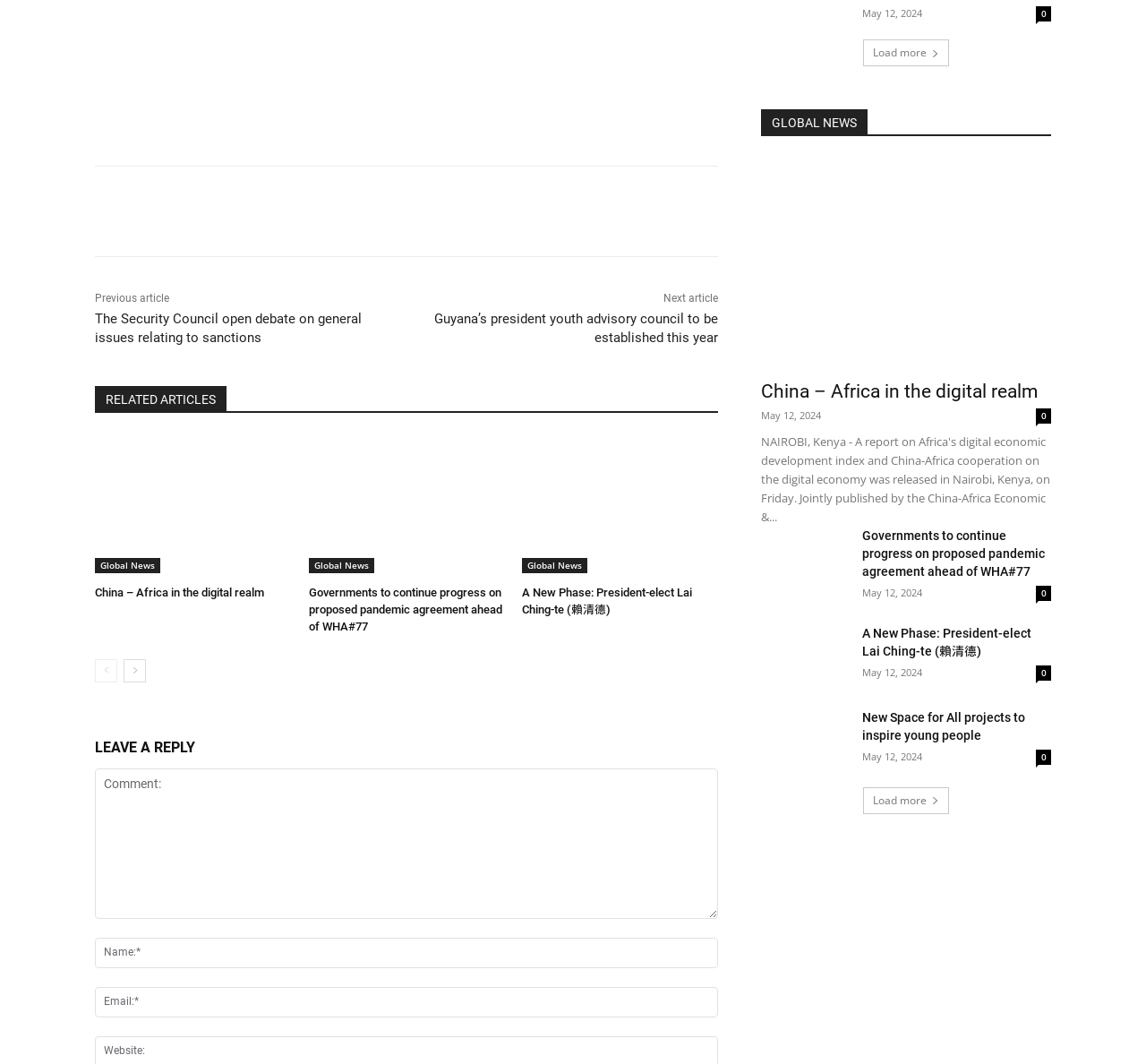What is the title of the first article?
Answer the question with as much detail as you can, using the image as a reference.

I looked at the first link under the 'RELATED ARTICLES' section and found the title of the article to be 'The Security Council open debate on general issues relating to sanctions'.